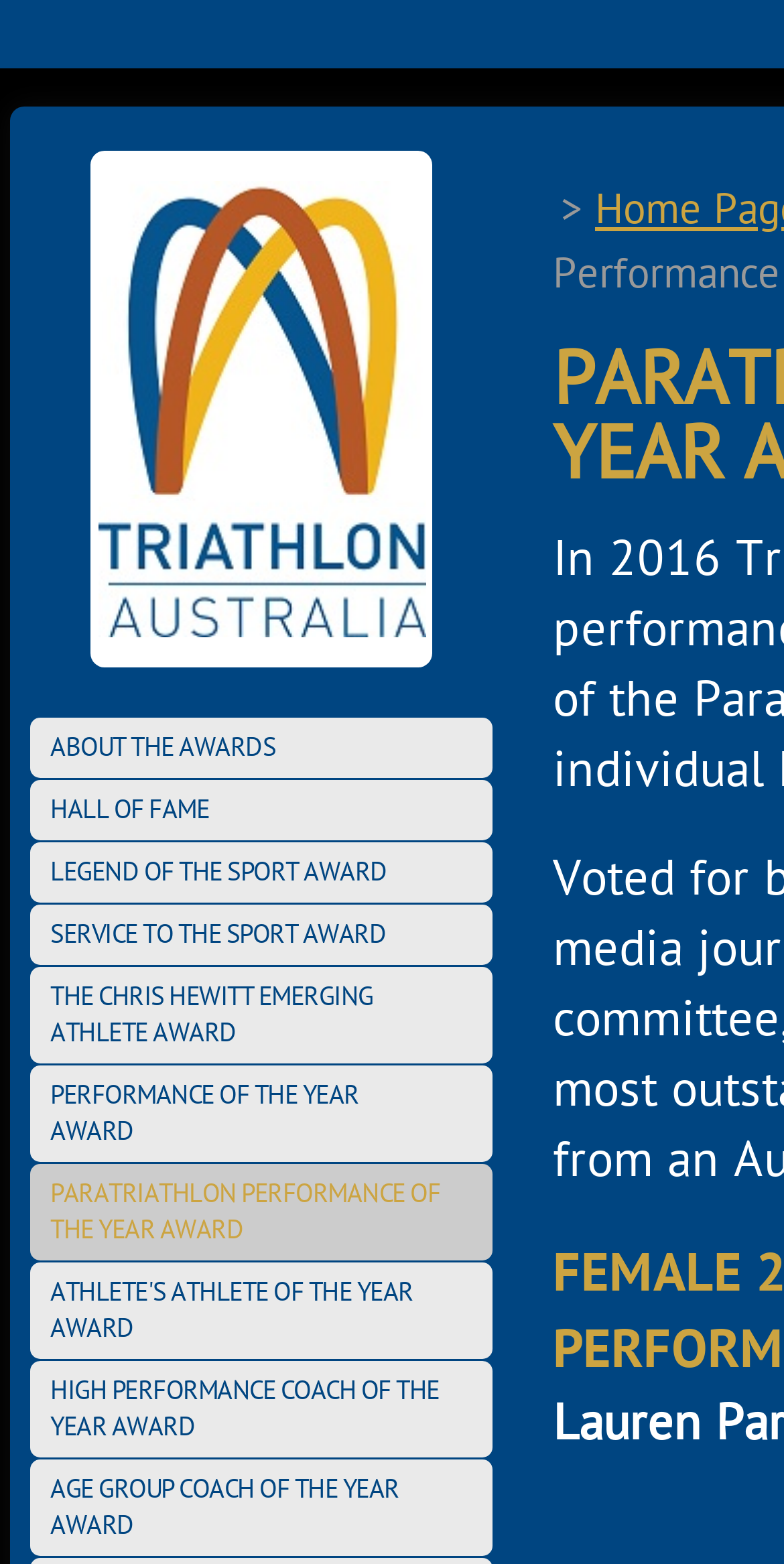Pinpoint the bounding box coordinates of the area that should be clicked to complete the following instruction: "Learn about the HALL OF FAME". The coordinates must be given as four float numbers between 0 and 1, i.e., [left, top, right, bottom].

[0.038, 0.499, 0.628, 0.537]